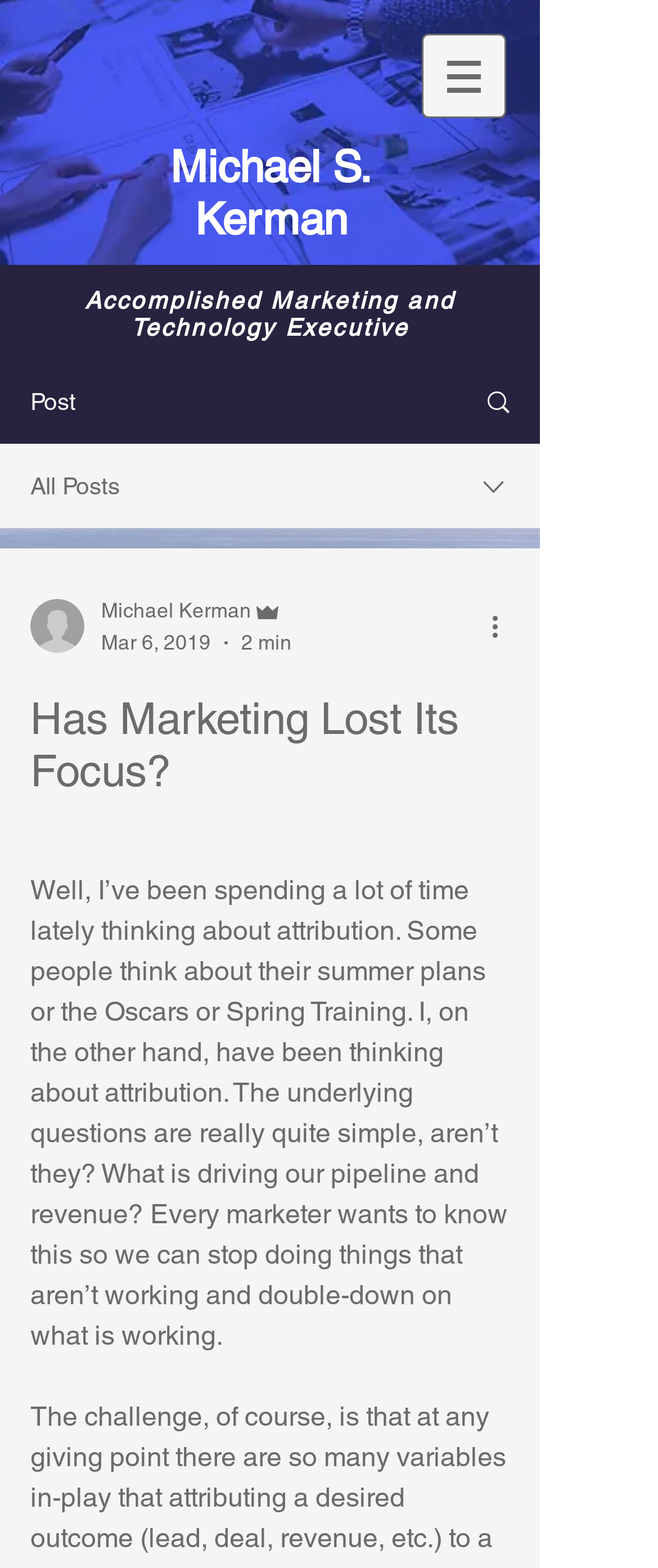Answer the question using only one word or a concise phrase: What is the date of this post?

Mar 6, 2019